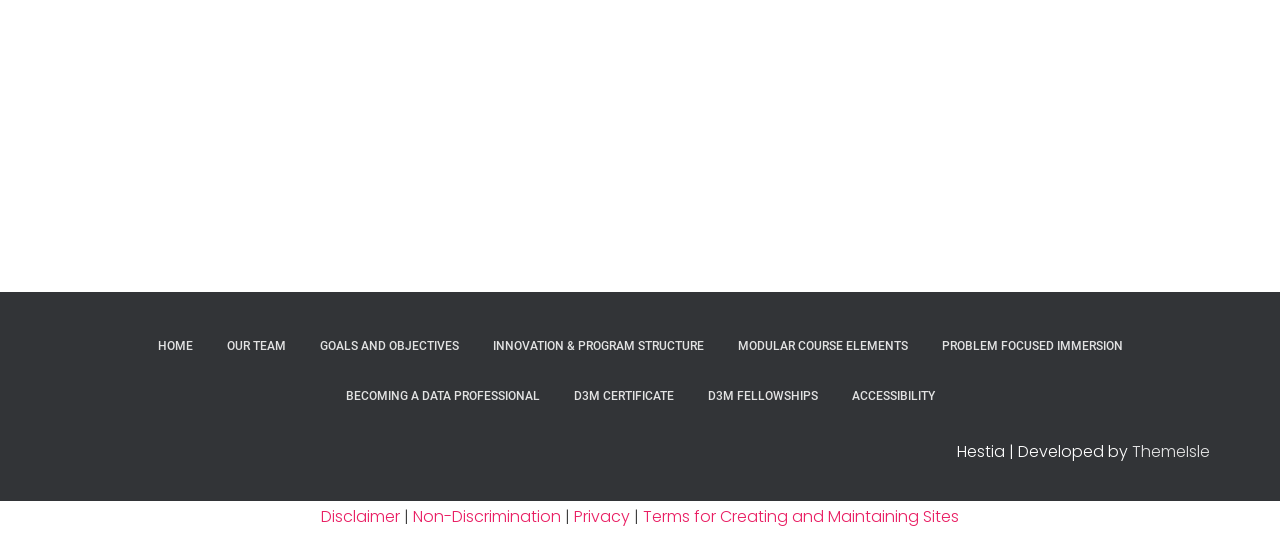Locate the bounding box coordinates of the clickable element to fulfill the following instruction: "view innovation and program structure". Provide the coordinates as four float numbers between 0 and 1 in the format [left, top, right, bottom].

[0.373, 0.594, 0.561, 0.685]